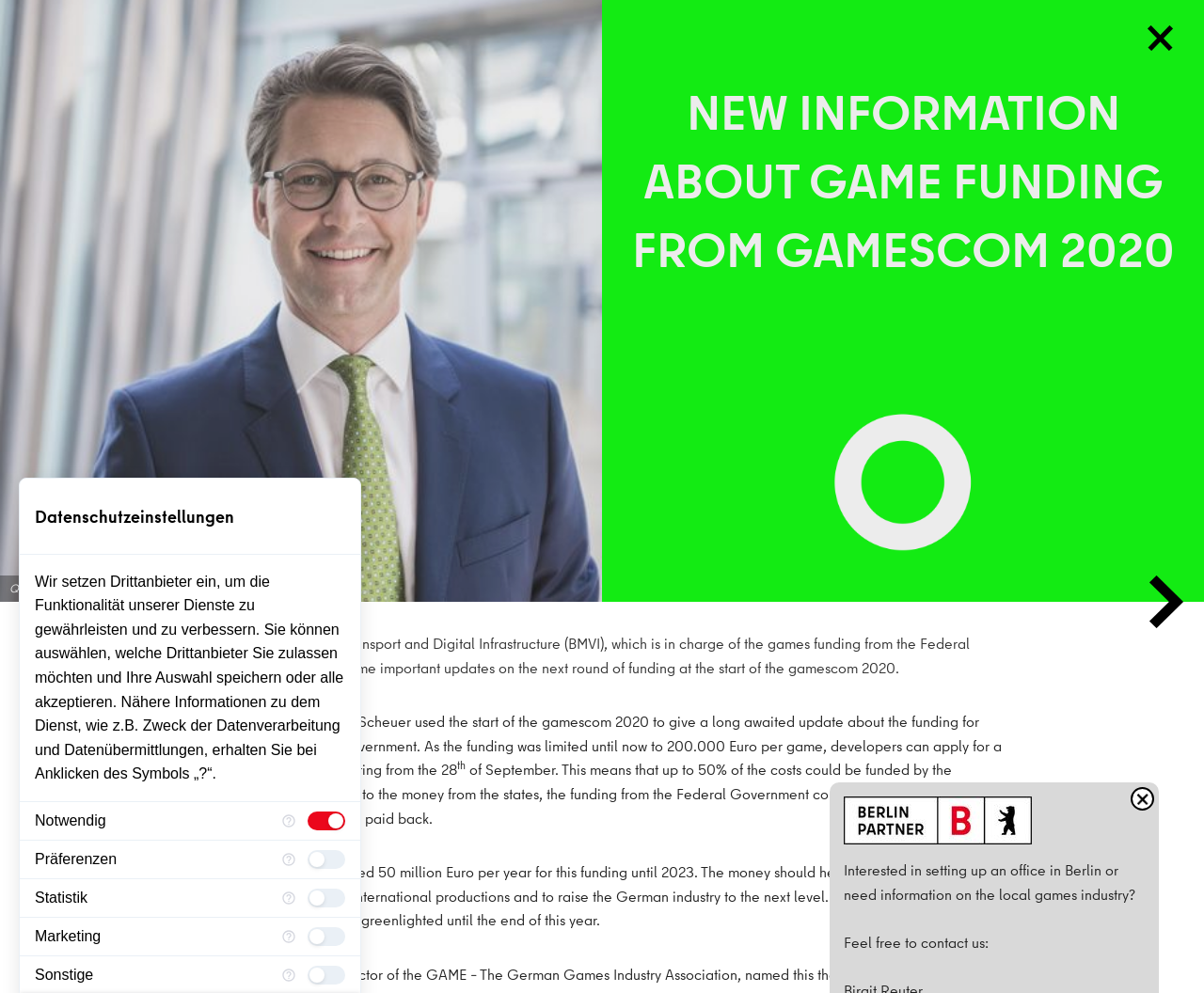Find the bounding box coordinates of the element to click in order to complete this instruction: "Learn about the next round of the New-Media-Funding from Medienboard Berlin-Brandenburg". The bounding box coordinates must be four float numbers between 0 and 1, denoted as [left, top, right, bottom].

[0.771, 0.509, 1.0, 0.703]